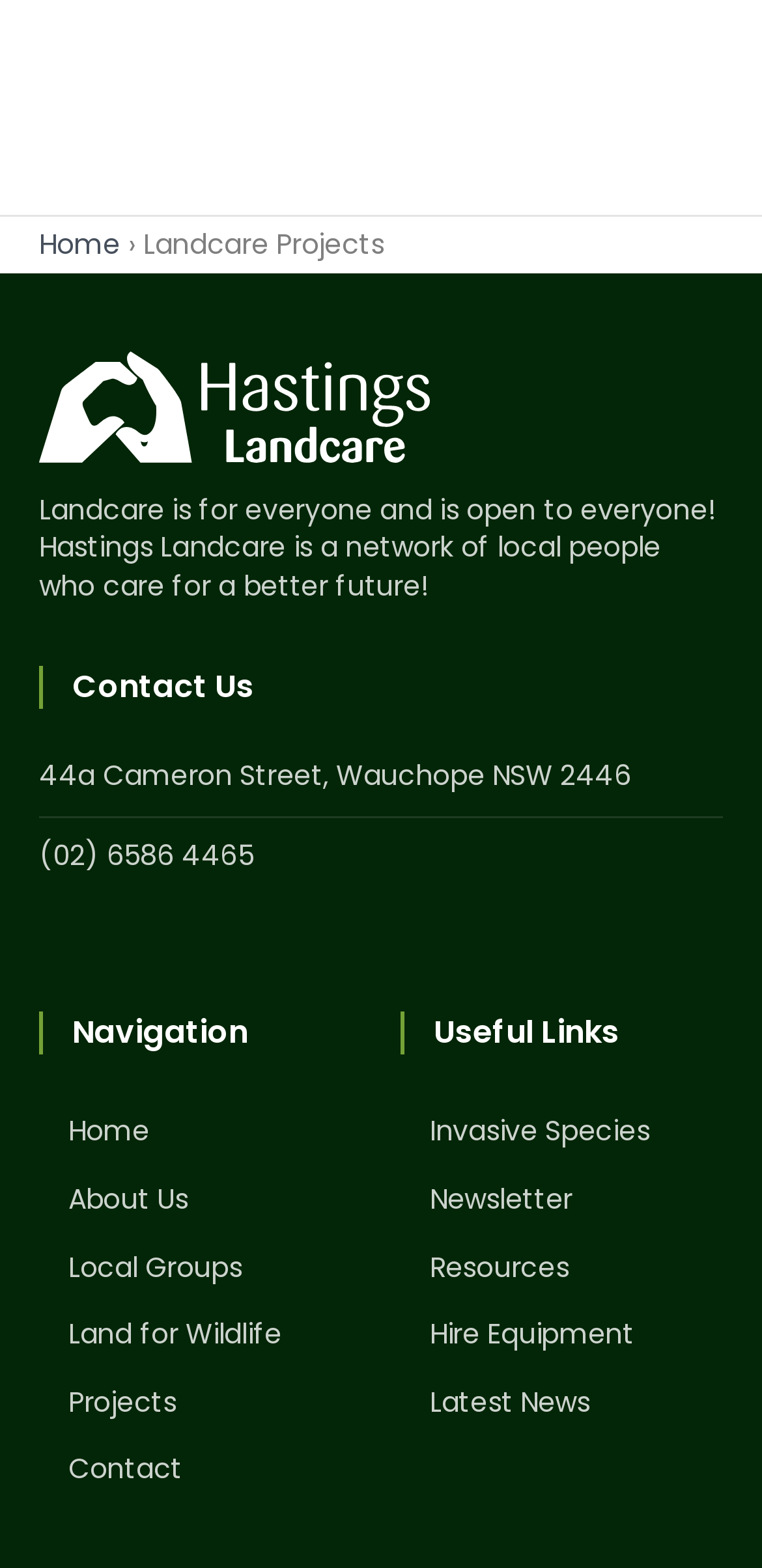Please specify the bounding box coordinates of the region to click in order to perform the following instruction: "Become a member".

[0.486, 0.053, 0.914, 0.12]